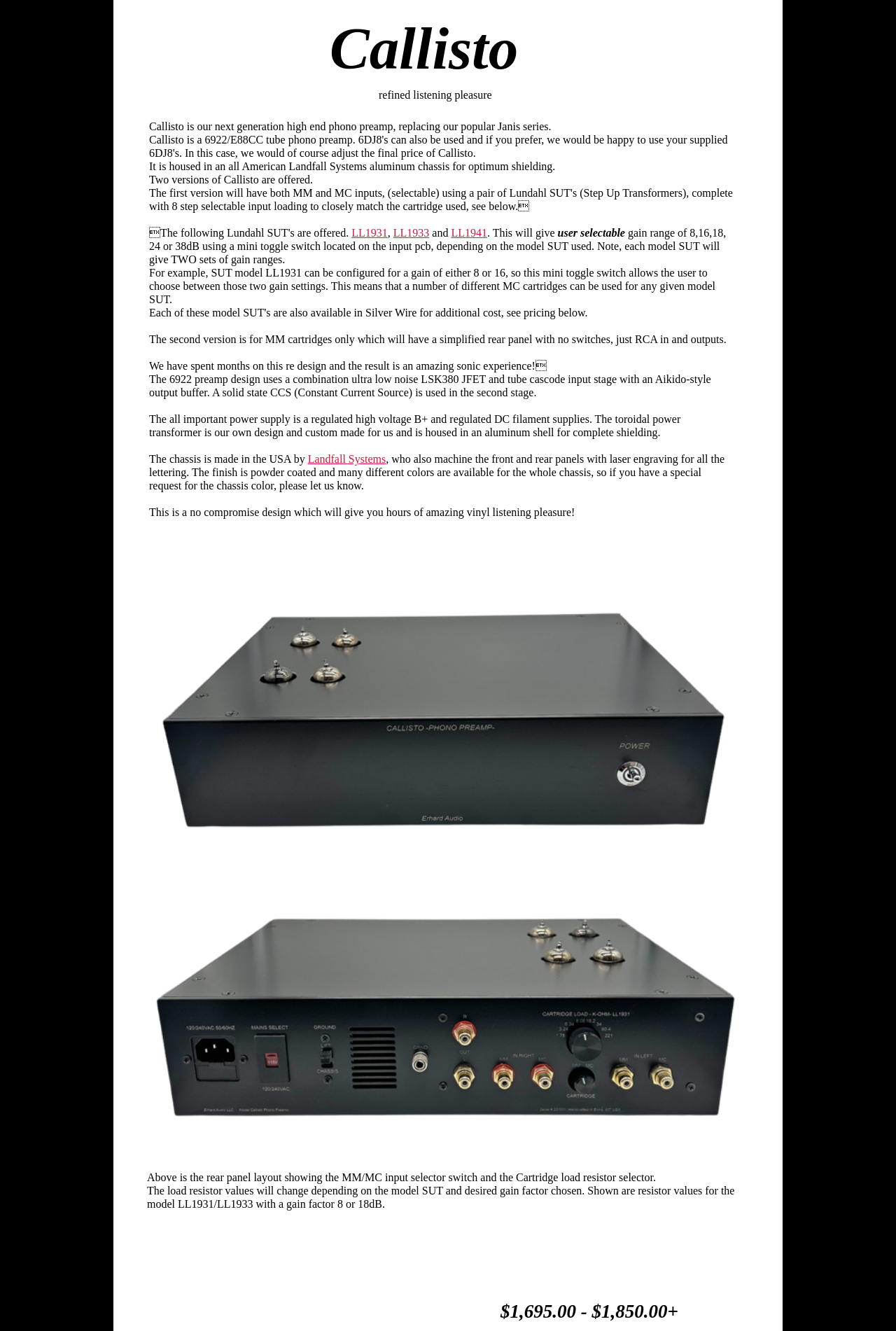Please respond to the question using a single word or phrase:
How many versions of Callisto are offered?

Two